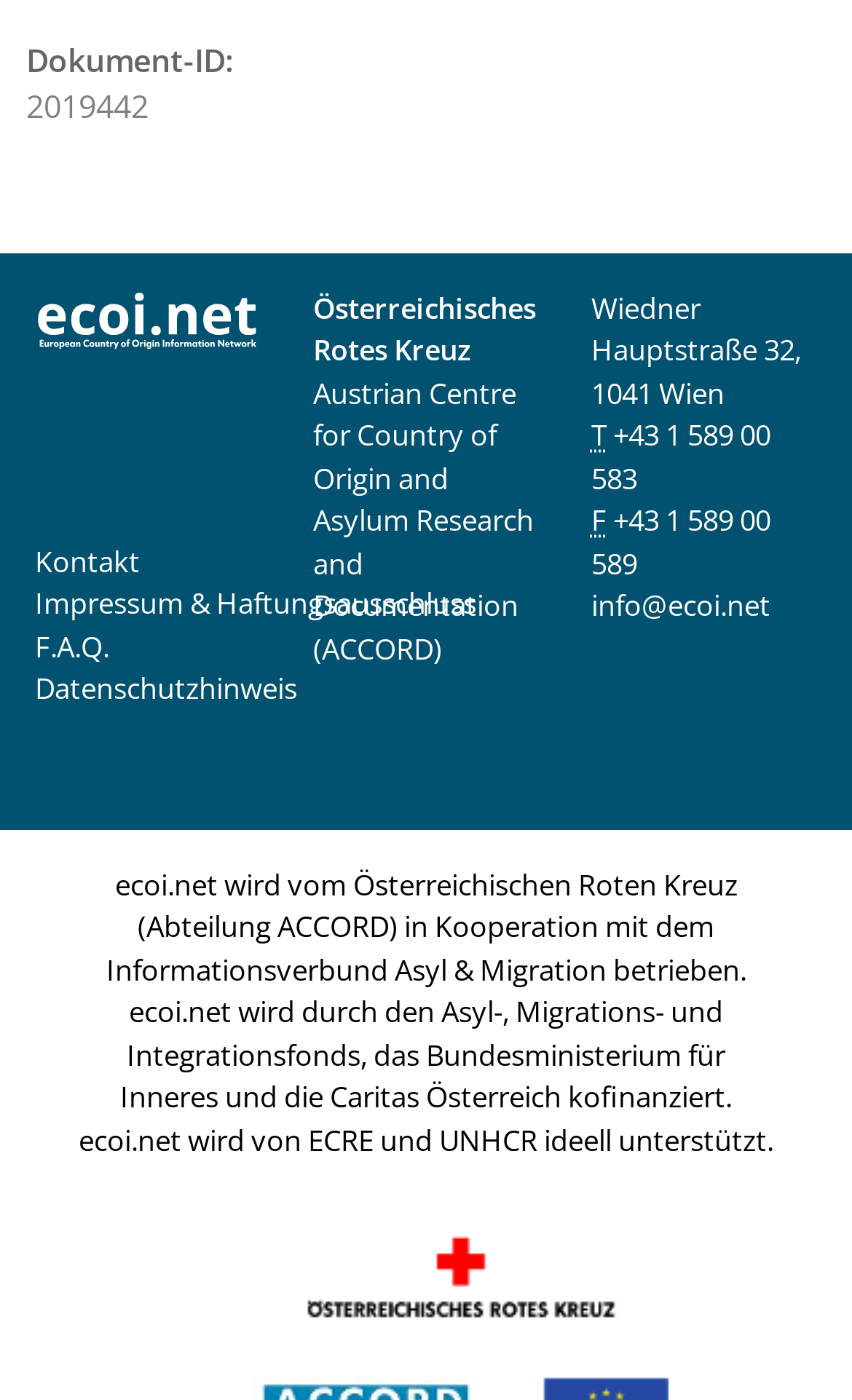What is the ID of the document?
Look at the image and construct a detailed response to the question.

The document ID is mentioned in the description list term section, where it says 'Dokument-ID:' followed by the ID '2019442'.